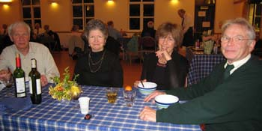How many people are seated?
Give a single word or phrase as your answer by examining the image.

Four